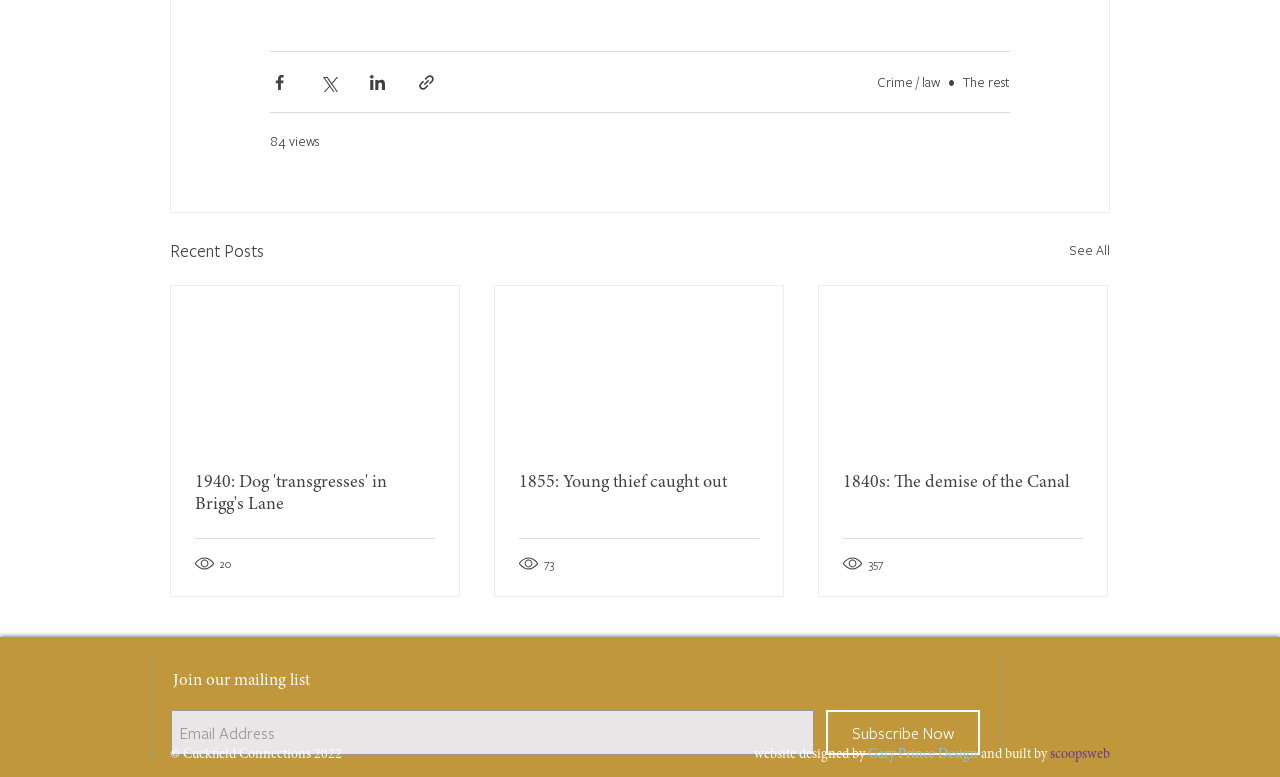Kindly determine the bounding box coordinates for the area that needs to be clicked to execute this instruction: "See All recent posts".

[0.835, 0.304, 0.867, 0.341]